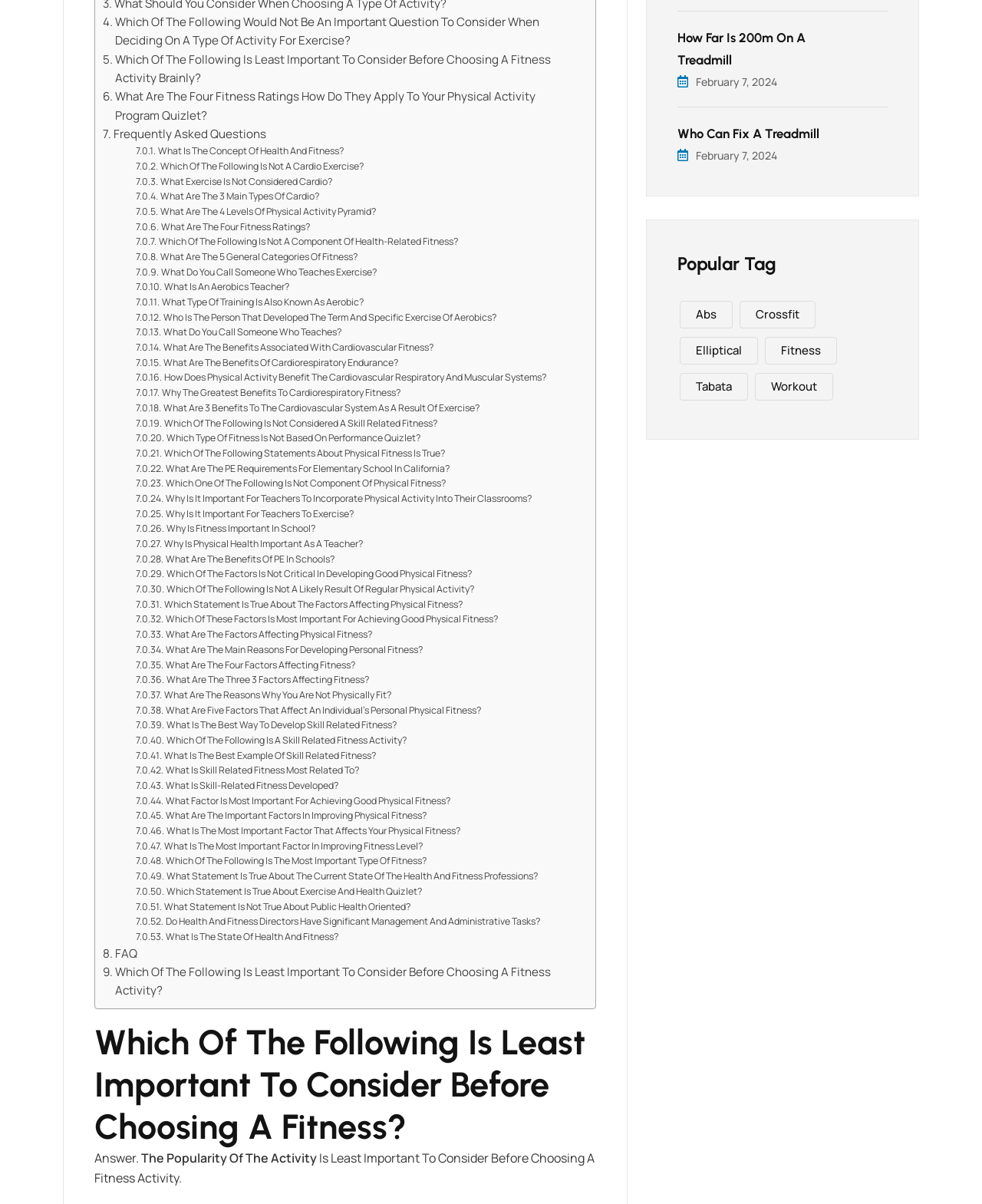Using the description "Tabata", locate and provide the bounding box of the UI element.

[0.692, 0.307, 0.762, 0.33]